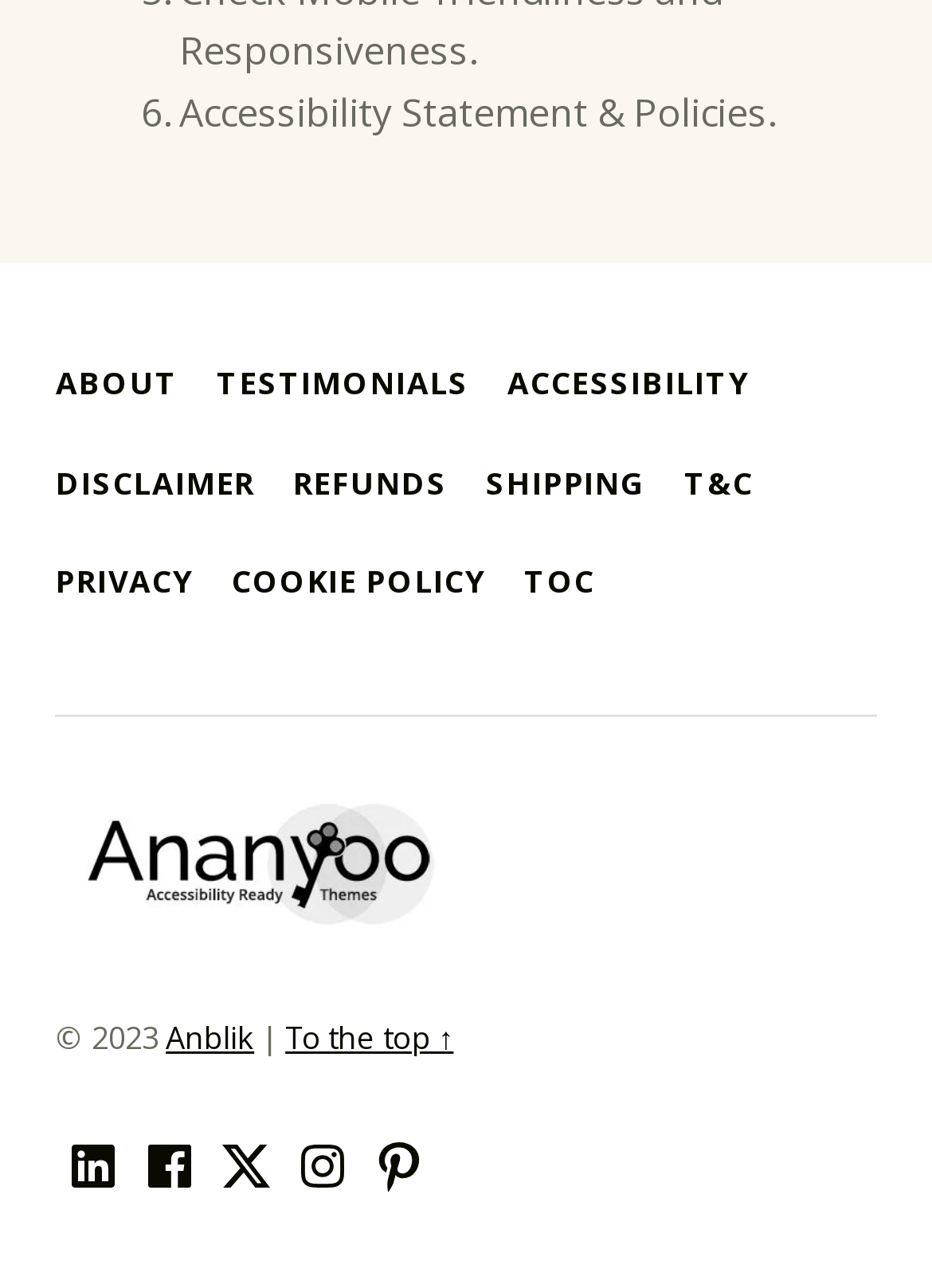Please specify the bounding box coordinates of the element that should be clicked to execute the given instruction: 'Go to LinkedIn page'. Ensure the coordinates are four float numbers between 0 and 1, expressed as [left, top, right, bottom].

[0.06, 0.878, 0.142, 0.934]